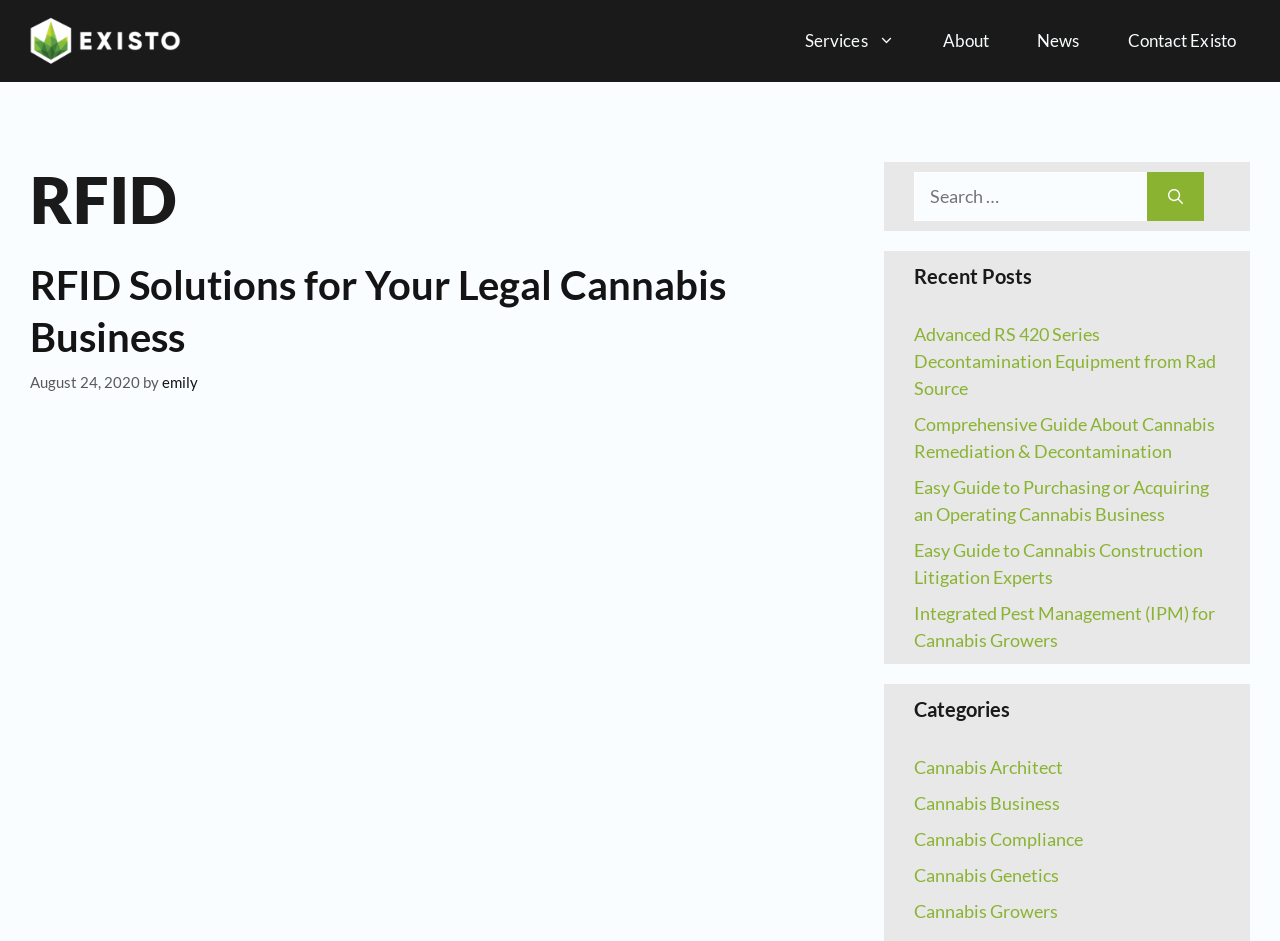Locate the bounding box coordinates of the element I should click to achieve the following instruction: "Explore Cannabis Business category".

[0.714, 0.842, 0.828, 0.865]